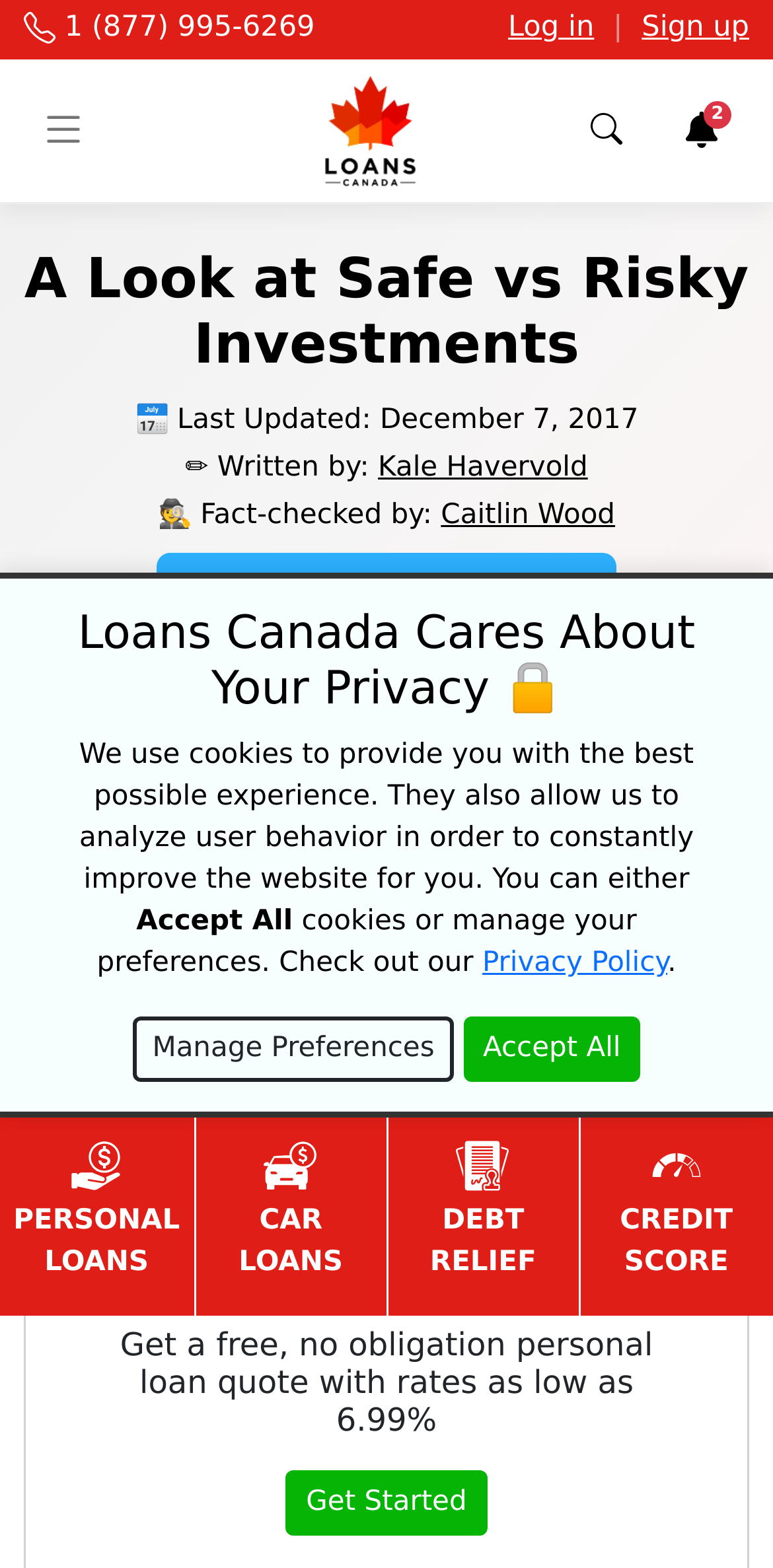What is the name of the website?
From the screenshot, provide a brief answer in one word or phrase.

Loans Canada